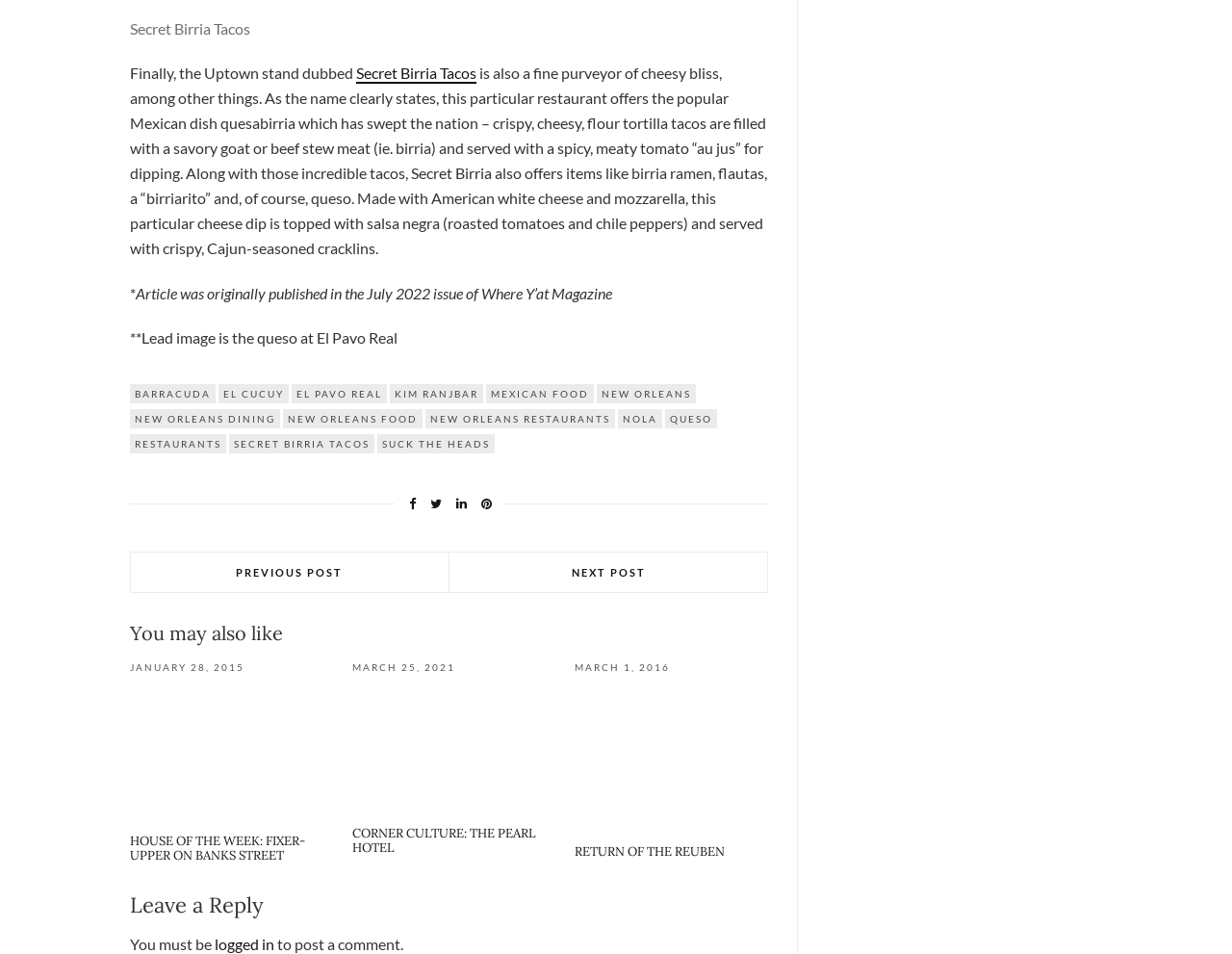Locate the bounding box coordinates of the element you need to click to accomplish the task described by this instruction: "Click on the link to read about Secret Birria Tacos".

[0.289, 0.067, 0.387, 0.088]